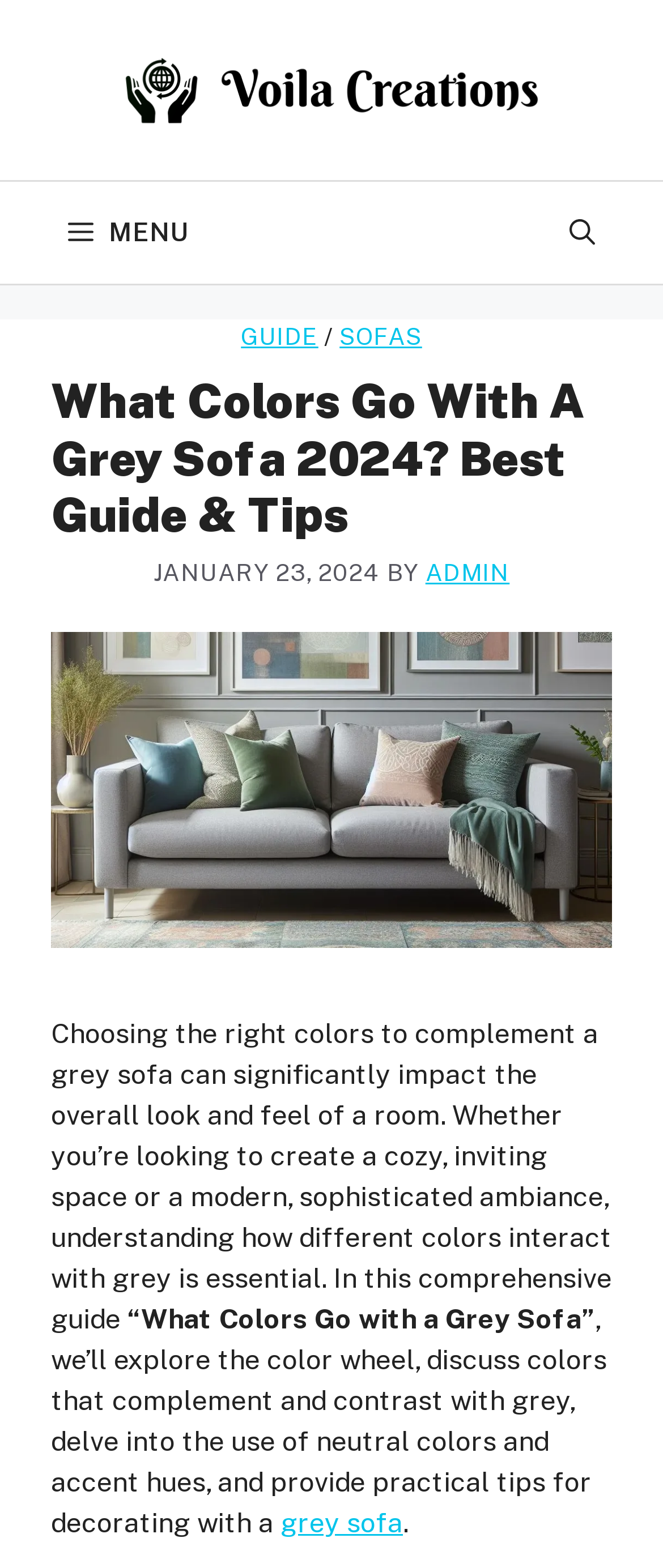Given the element description Sofas, predict the bounding box coordinates for the UI element in the webpage screenshot. The format should be (top-left x, top-left y, bottom-right x, bottom-right y), and the values should be between 0 and 1.

[0.512, 0.206, 0.637, 0.223]